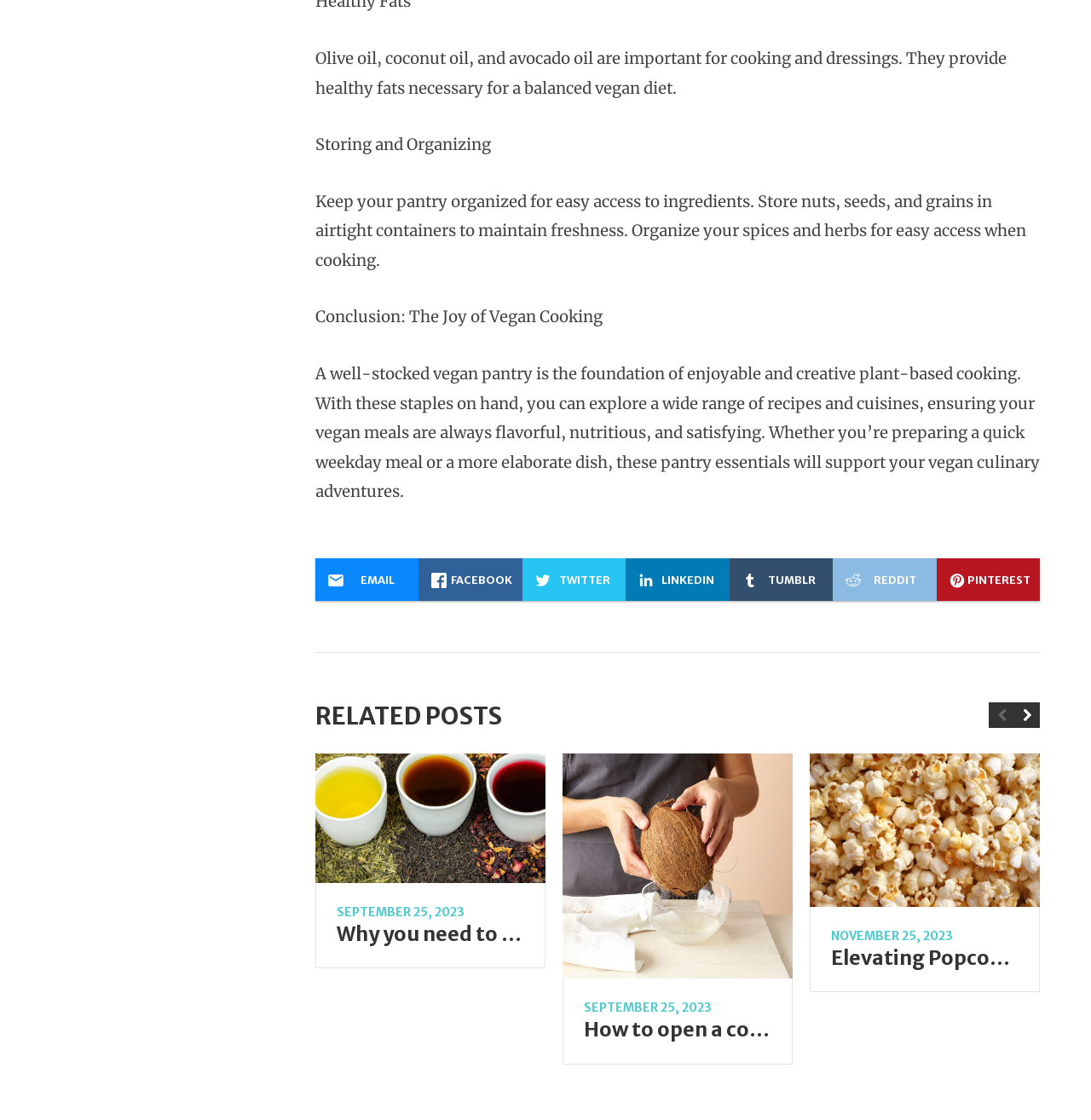How many related posts are displayed?
Answer the question with detailed information derived from the image.

There are three related posts displayed on the webpage, each with a heading, link, and image, and accompanied by a date.